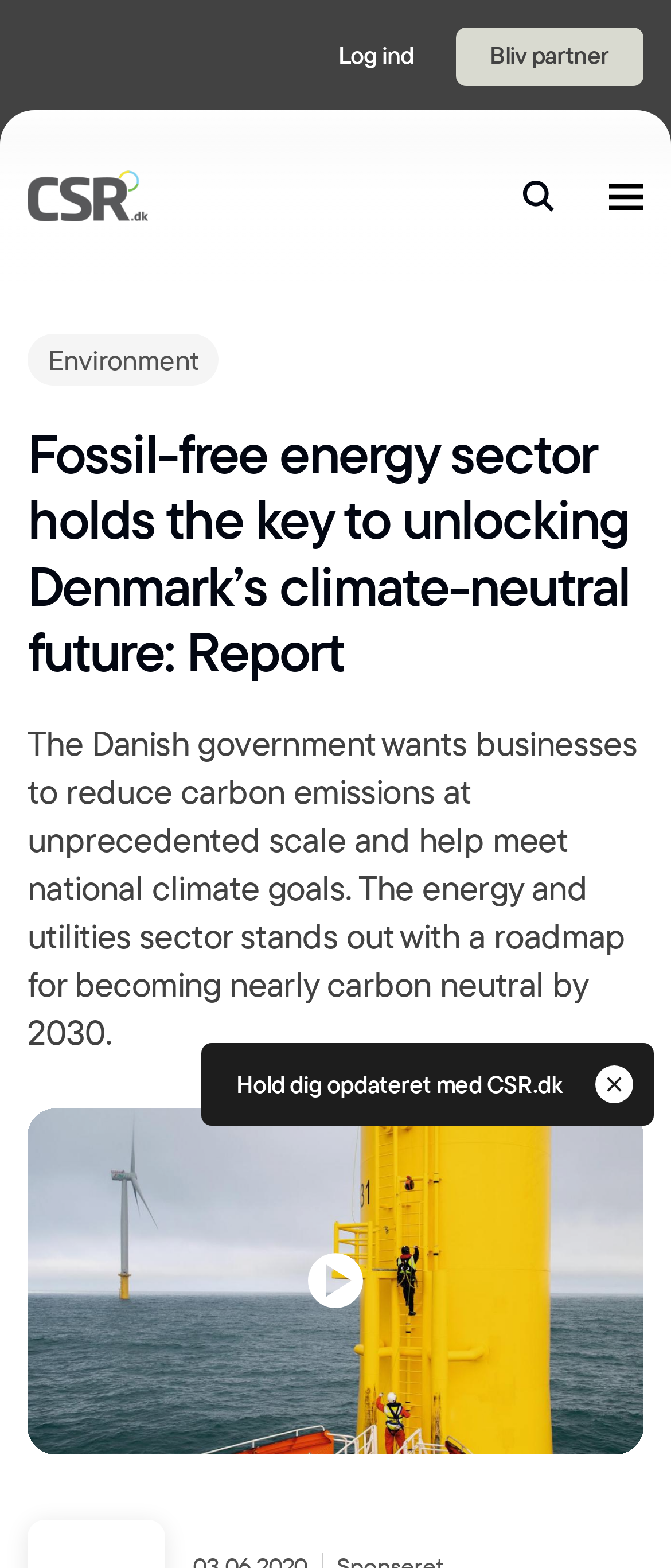Please indicate the bounding box coordinates for the clickable area to complete the following task: "Open the menu". The coordinates should be specified as four float numbers between 0 and 1, i.e., [left, top, right, bottom].

[0.908, 0.115, 0.959, 0.135]